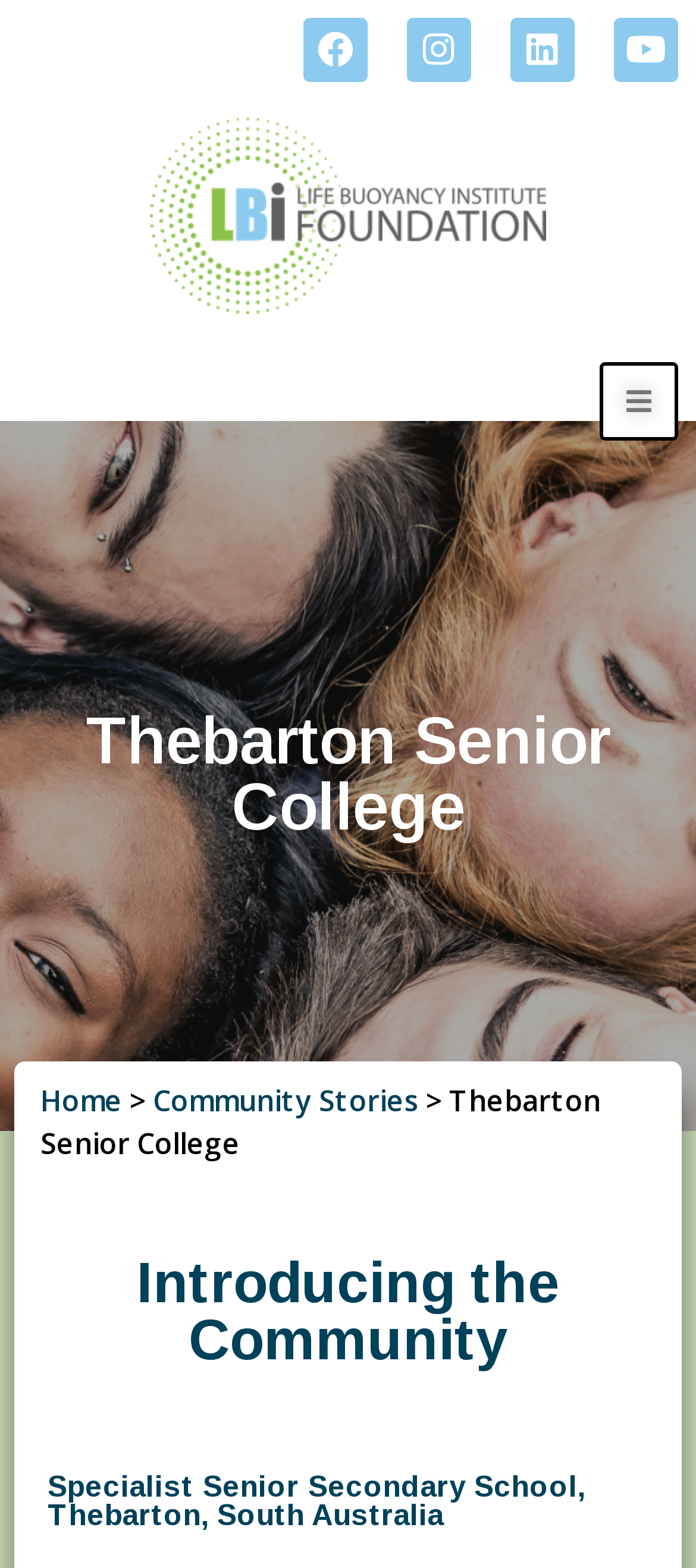Locate the bounding box coordinates of the clickable part needed for the task: "Learn about Thebarton Senior College".

[0.026, 0.453, 0.974, 0.537]